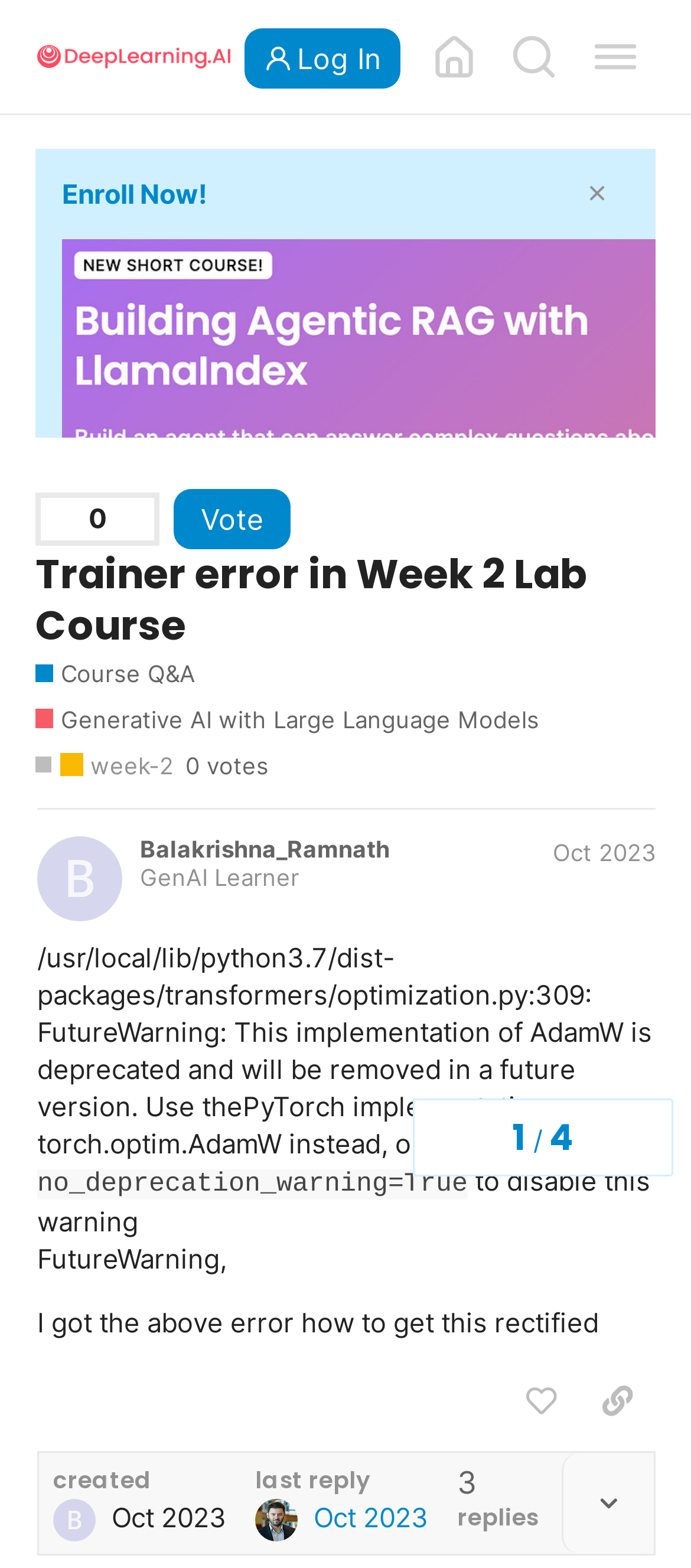Using the description: "Deep Learning Forum home page", identify the bounding box of the corresponding UI element in the screenshot.

[0.598, 0.01, 0.715, 0.062]